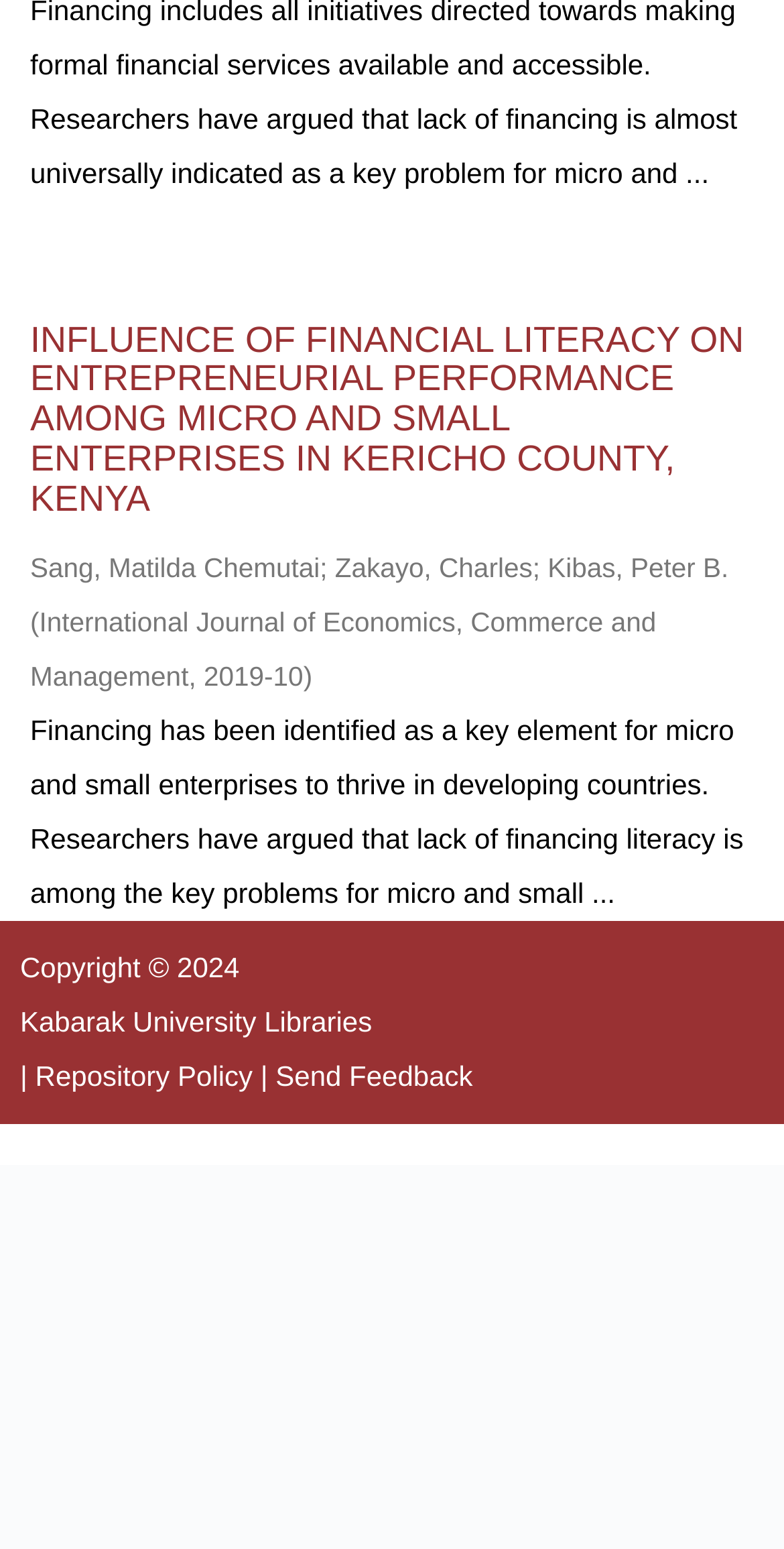Extract the bounding box coordinates of the UI element described by: "Kabarak University Libraries". The coordinates should include four float numbers ranging from 0 to 1, e.g., [left, top, right, bottom].

[0.026, 0.649, 0.475, 0.669]